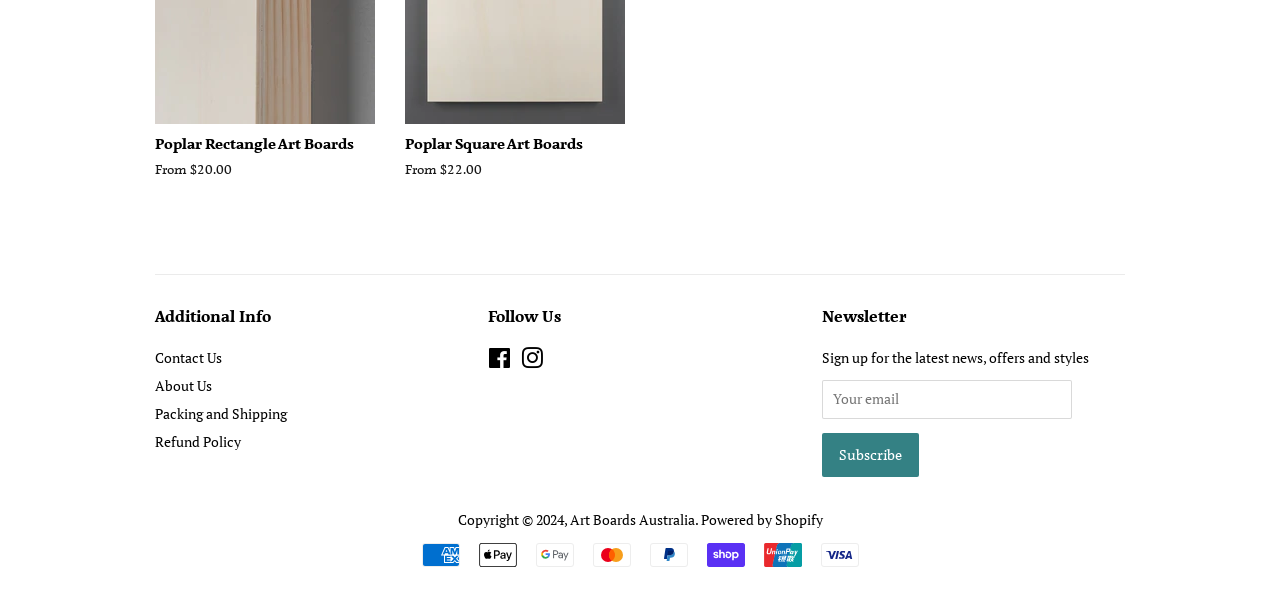Indicate the bounding box coordinates of the element that needs to be clicked to satisfy the following instruction: "Sign up for the latest news". The coordinates should be four float numbers between 0 and 1, i.e., [left, top, right, bottom].

[0.642, 0.632, 0.837, 0.695]